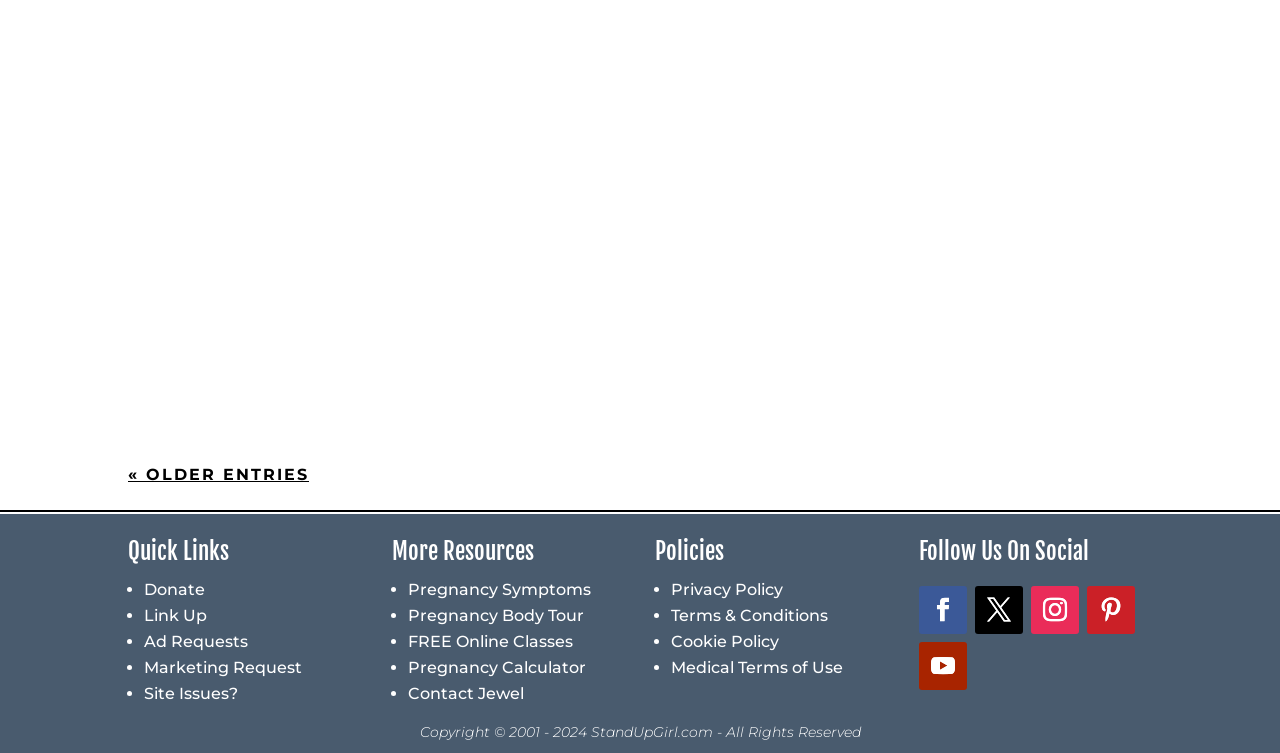Identify the coordinates of the bounding box for the element that must be clicked to accomplish the instruction: "View the service areas".

None